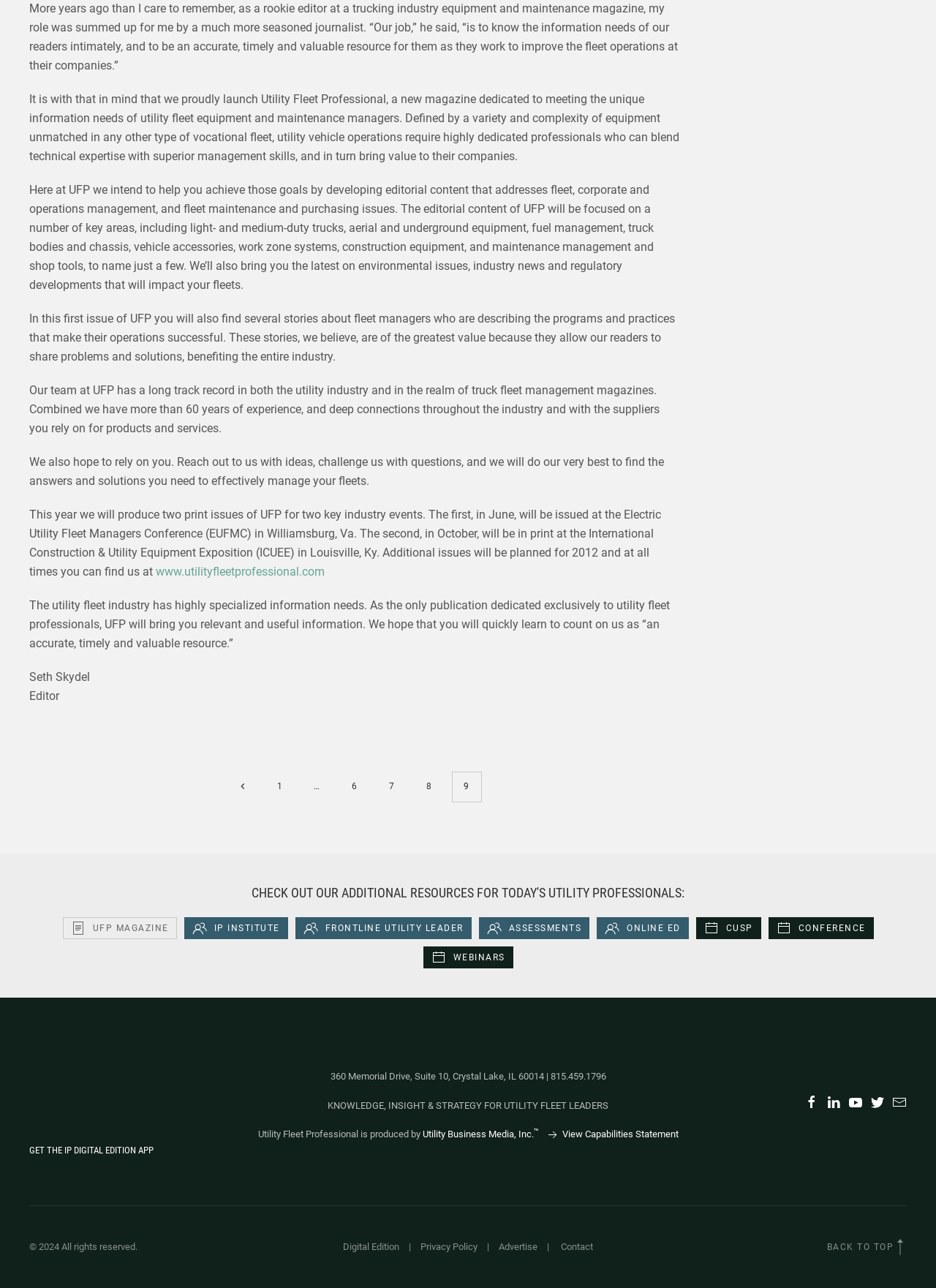What is the name of the magazine?
Provide an in-depth answer to the question, covering all aspects.

The name of the magazine can be found in the text 'Utility Fleet Professional is produced by Utility Business Media, Inc.™' at the bottom of the webpage, and also in the link 'Utility Fleet Professional' at the top of the webpage.